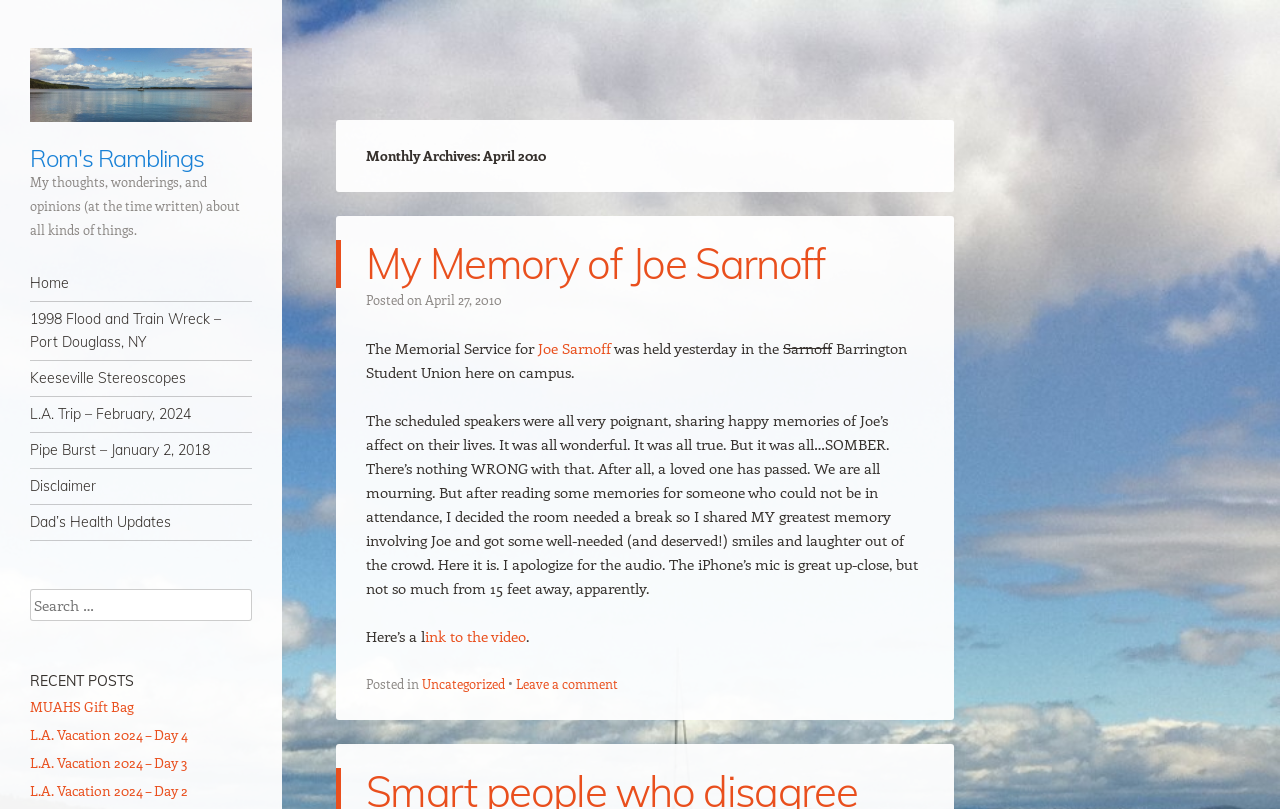Find the bounding box coordinates of the area to click in order to follow the instruction: "Read the 'My Memory of Joe Sarnoff' post".

[0.262, 0.297, 0.745, 0.356]